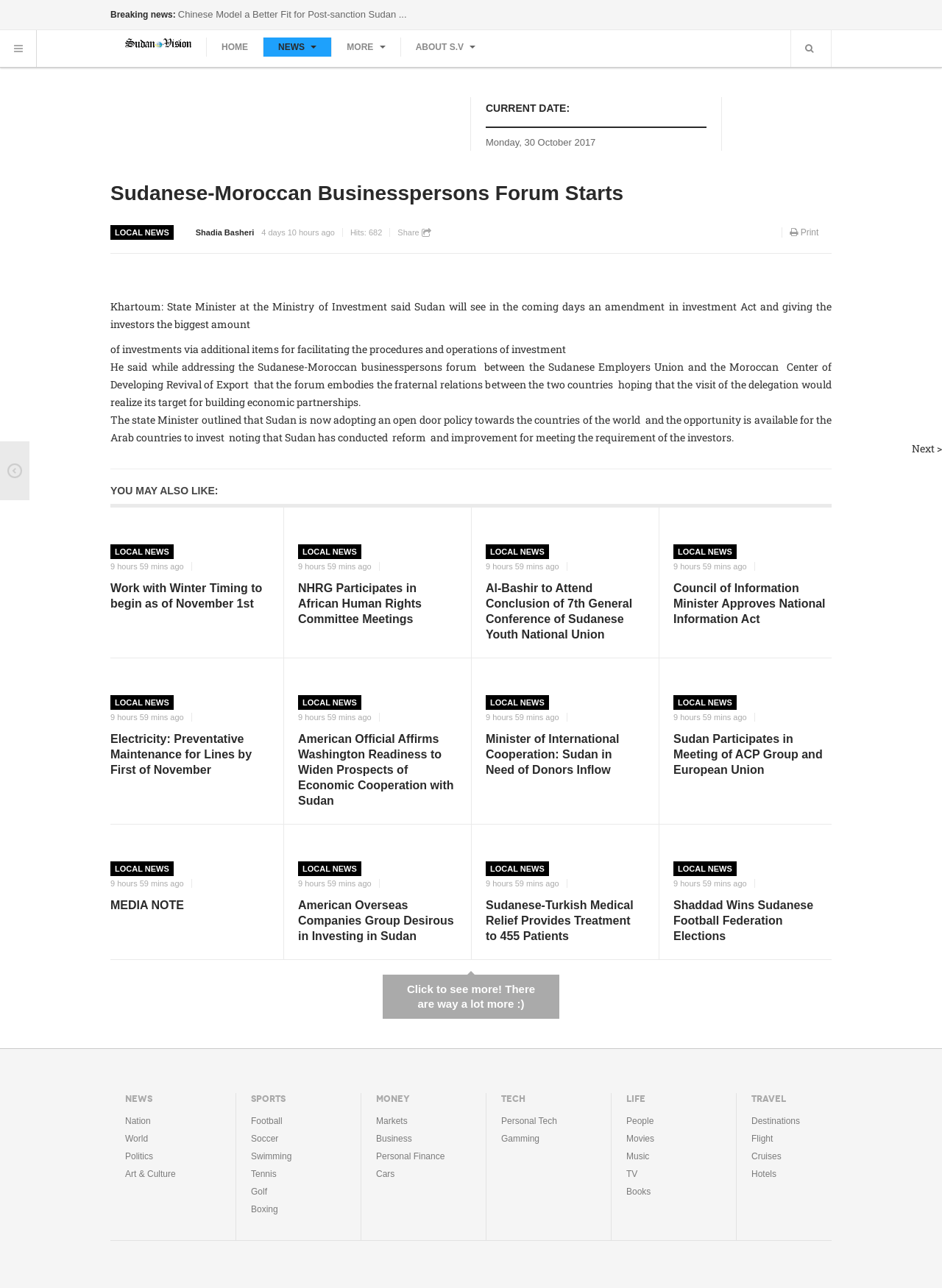Find the bounding box coordinates of the area that needs to be clicked in order to achieve the following instruction: "View the 'CURRENT DATE:' section". The coordinates should be specified as four float numbers between 0 and 1, i.e., [left, top, right, bottom].

[0.516, 0.075, 0.75, 0.099]